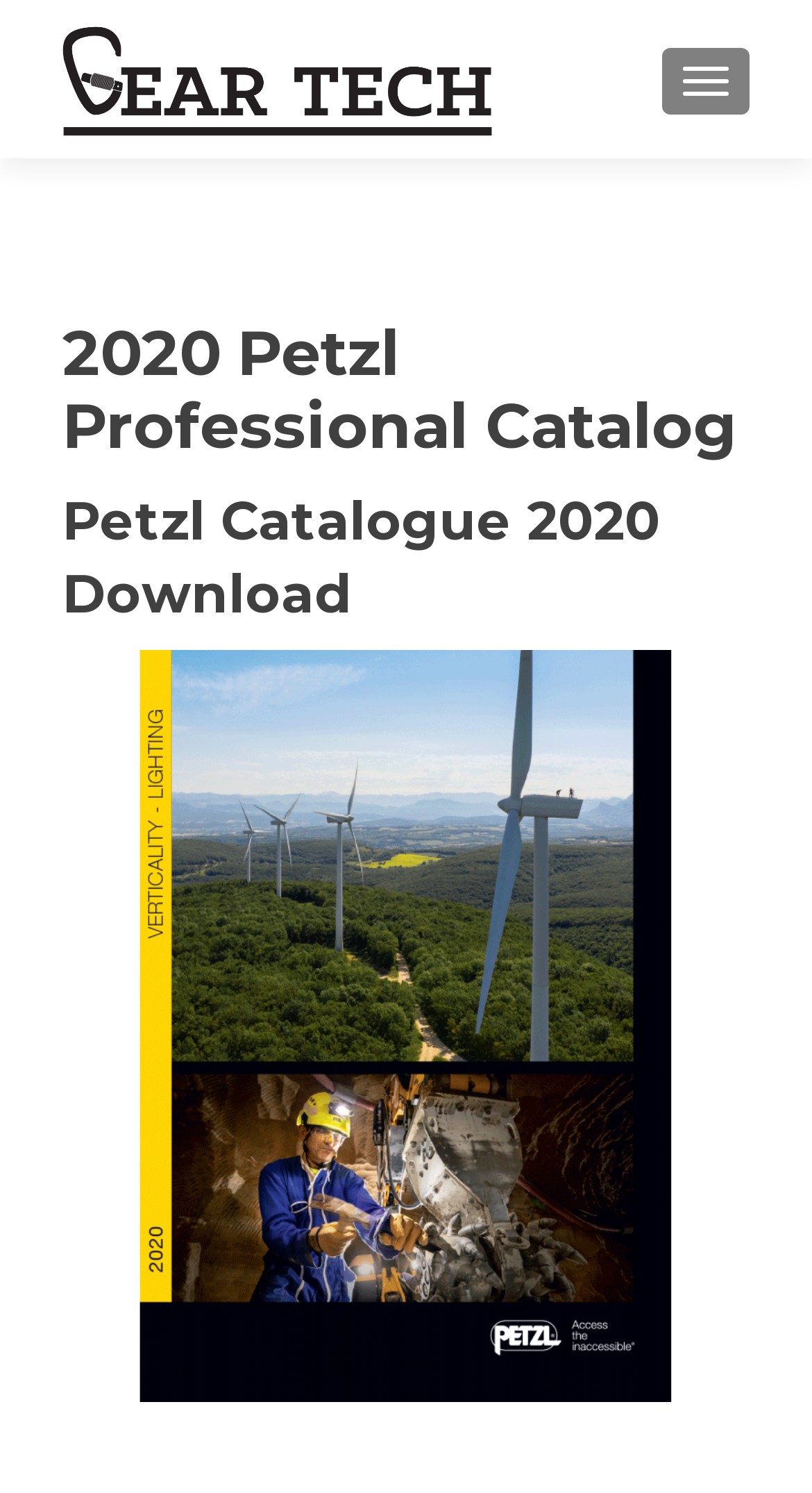Please find and generate the text of the main heading on the webpage.

2020 Petzl Professional Catalog